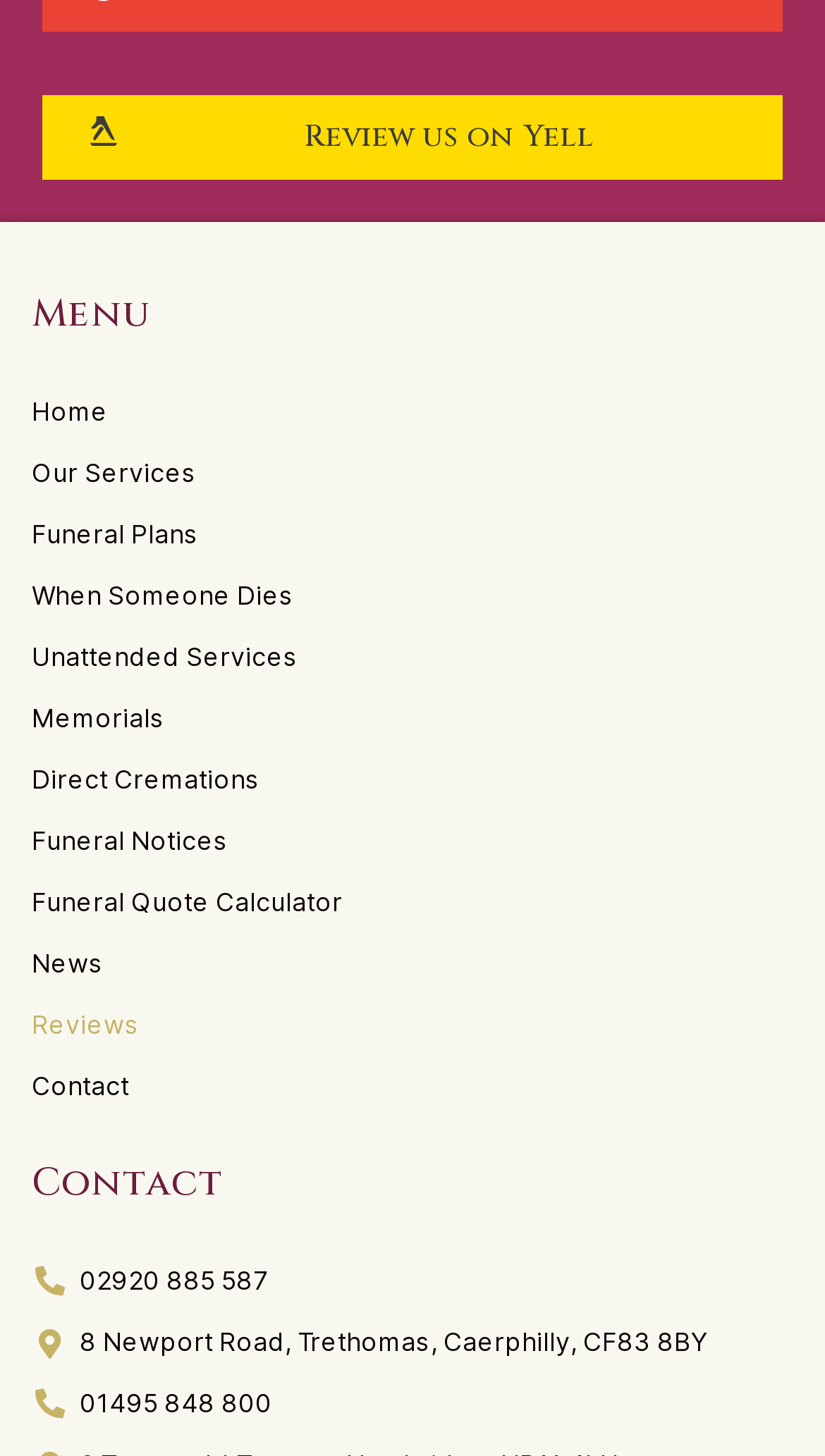Answer the following inquiry with a single word or phrase:
What is the phone number to contact?

02920 885 587